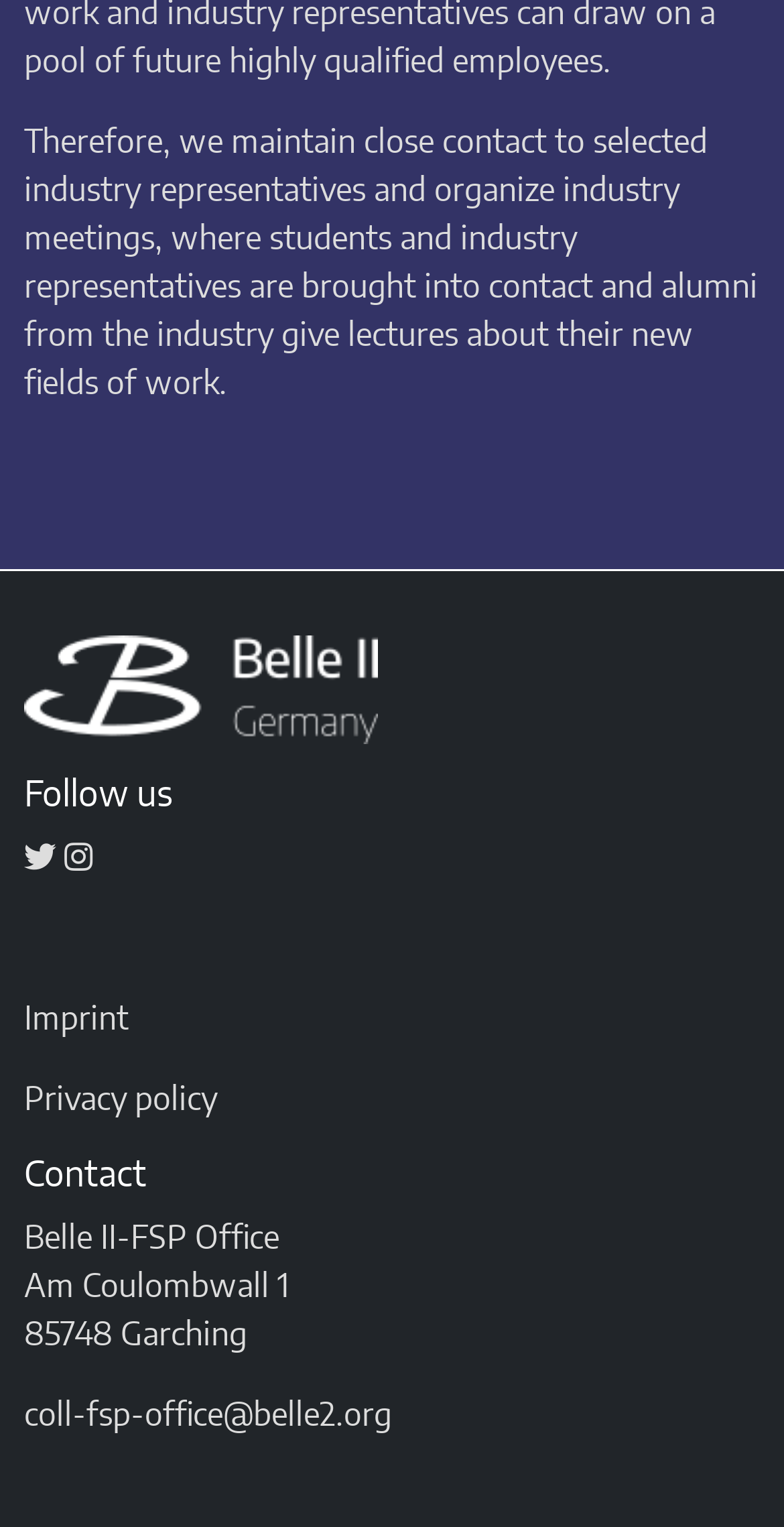How can someone contact the Belle II-FSP Office?
Based on the image content, provide your answer in one word or a short phrase.

via email